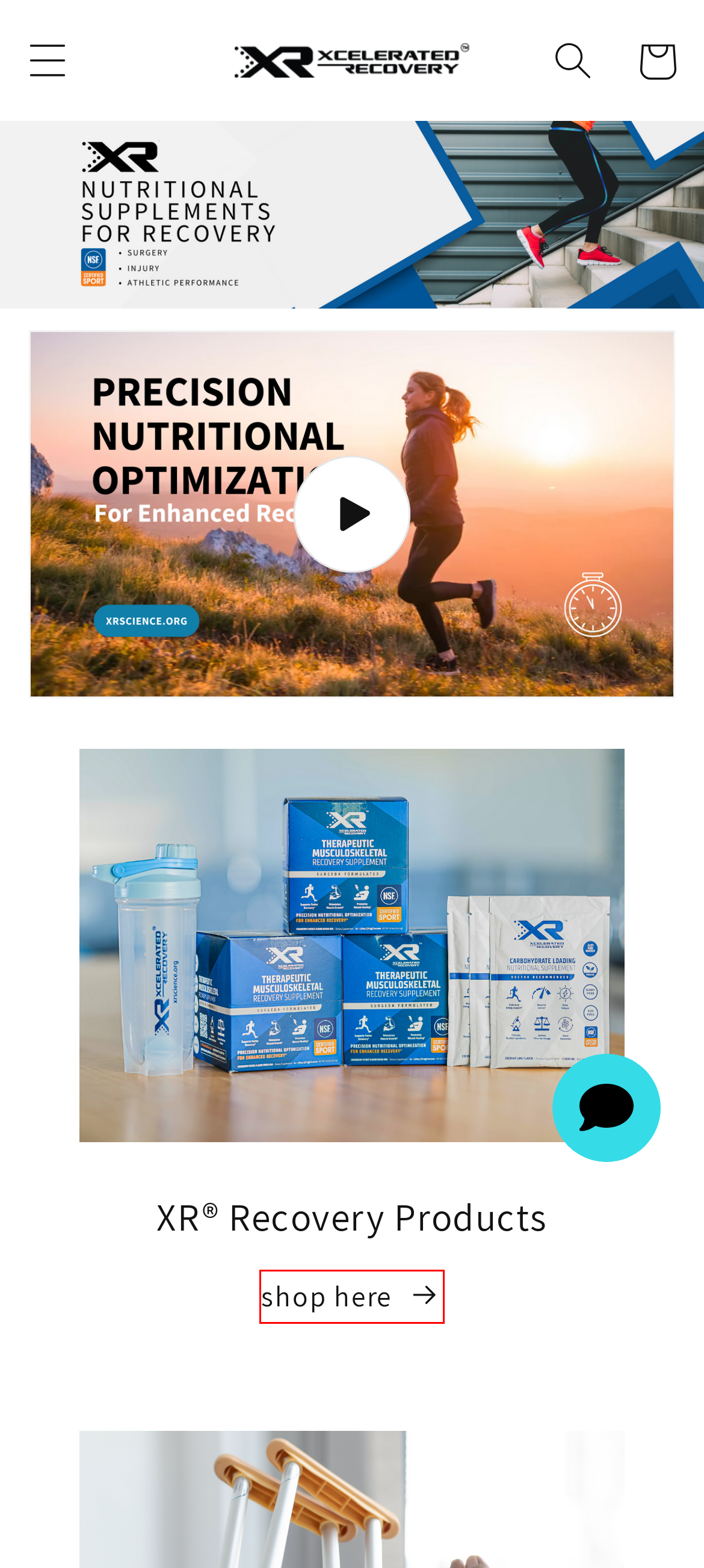A screenshot of a webpage is given, marked with a red bounding box around a UI element. Please select the most appropriate webpage description that fits the new page after clicking the highlighted element. Here are the candidates:
A. Welcome to XR™ | Precision Nutritional Optimization for Enhanced Recovery
 – Xcelerated Recovery™
B. 30-Day Money Back Guarantee | Xcelerated Recovery
 – Xcelerated Recovery™
C. Frequently Asked Questions | Xcelerated Recovery™
D. The XR Affiliate Program | Xcelerated Recovery™
E. Your Shopping Cart
 – Xcelerated Recovery™
F. Surgical Recovery Resources | For Healthcare Professionals
 – Xcelerated Recovery™
G. Meet Our Team | Xcelerated Recovery™
H. BLOG: Why is Protein so important in your diet? | XRscience.org
 – Xcelerated Recovery™

A